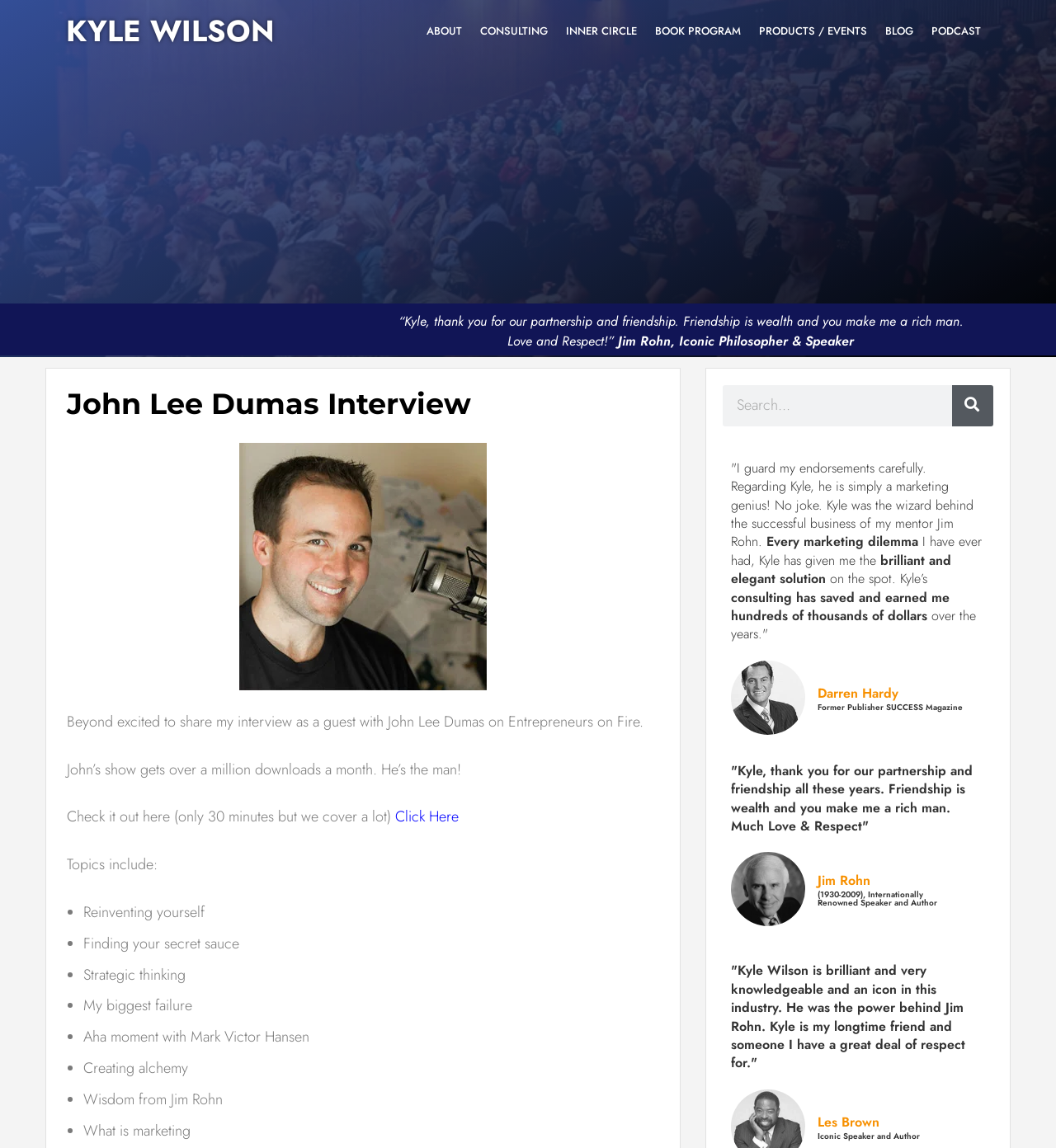Who is the iconic philosopher and speaker mentioned on the webpage?
From the details in the image, provide a complete and detailed answer to the question.

The webpage mentions 'Jim Rohn, Iconic Philosopher & Speaker' which indicates that Jim Rohn is the iconic philosopher and speaker being referred to.